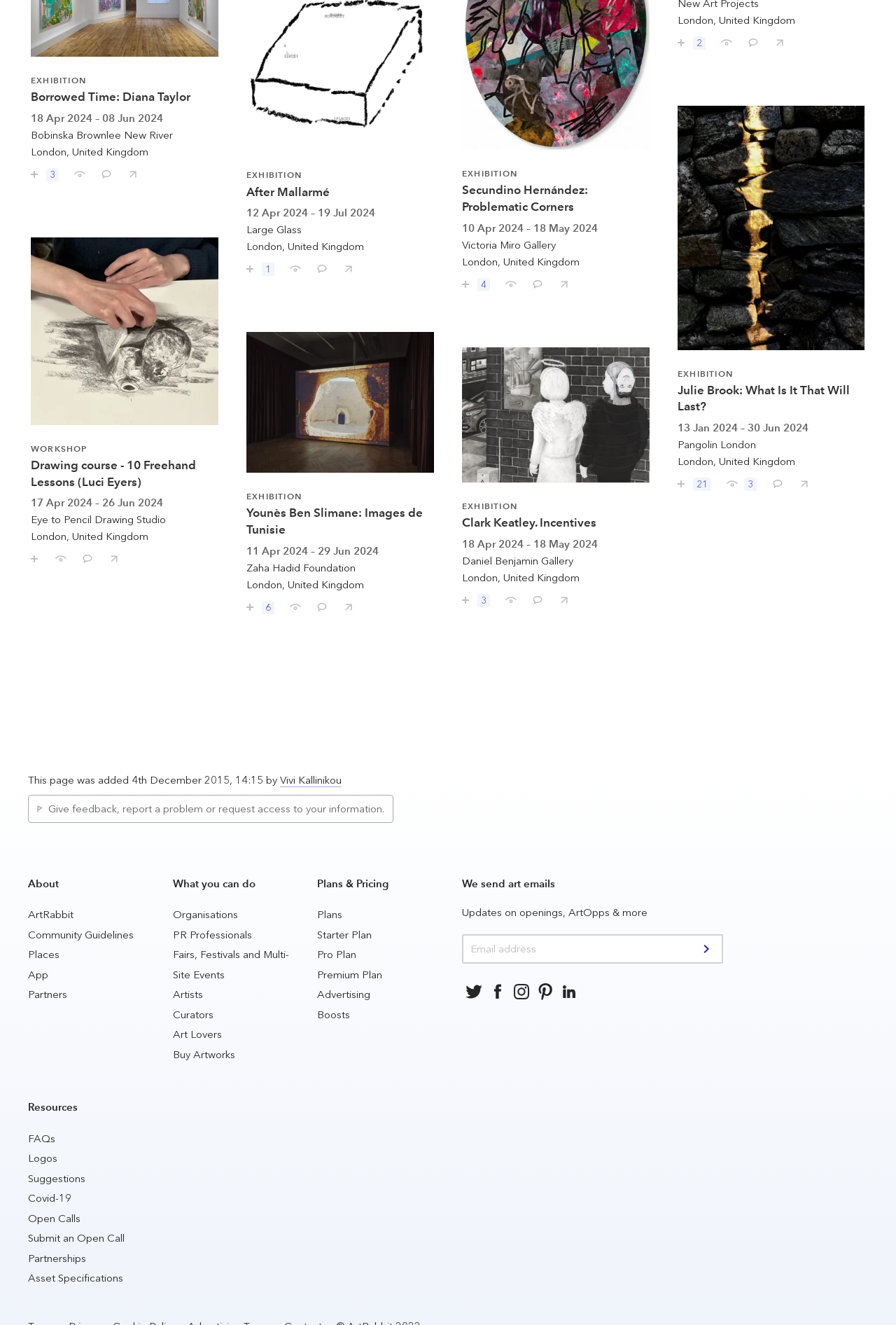Given the description Starter Plan, predict the bounding box coordinates of the UI element. Ensure the coordinates are in the format (top-left x, top-left y, bottom-right x, bottom-right y) and all values are between 0 and 1.

[0.354, 0.701, 0.415, 0.71]